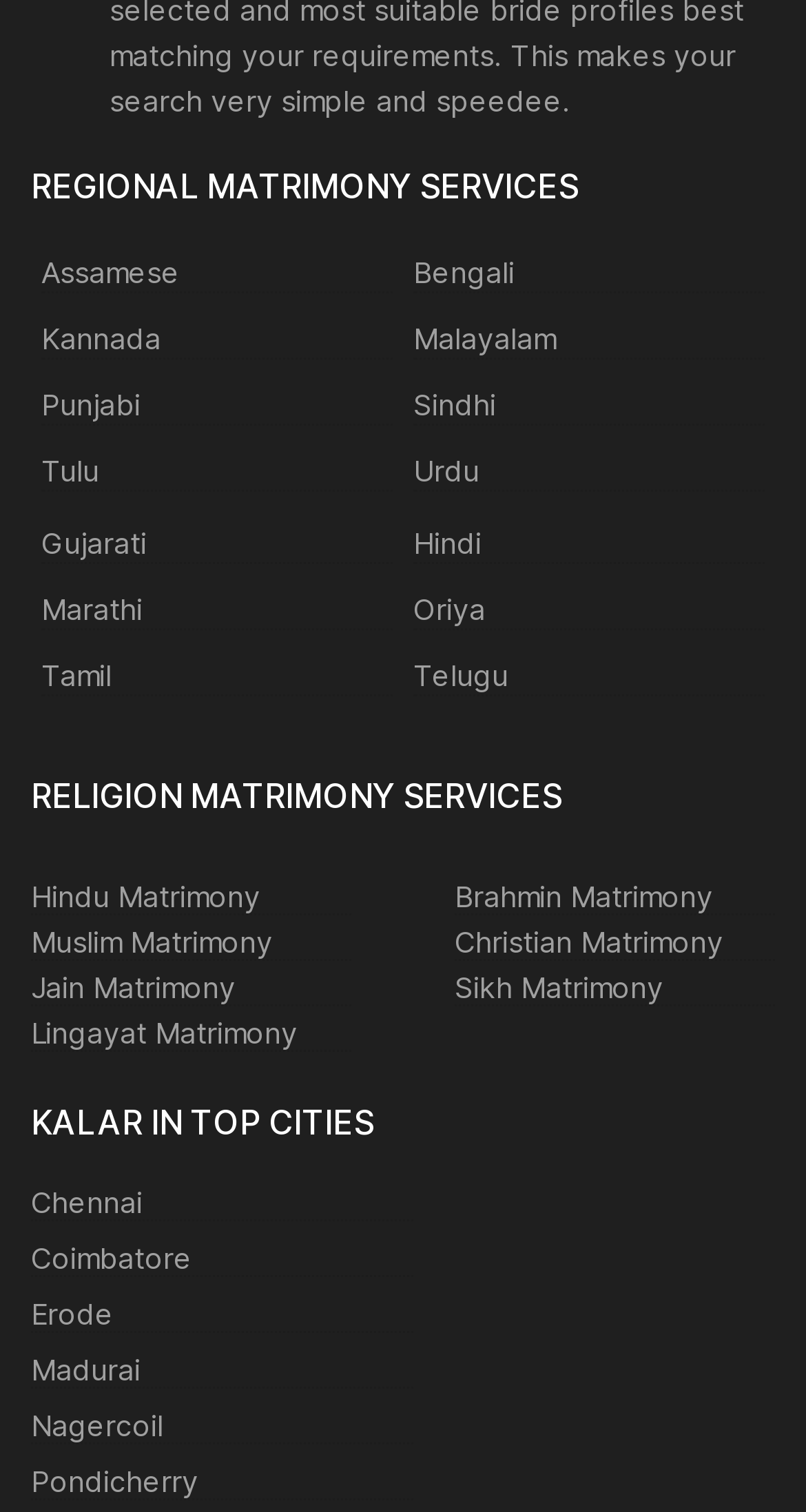Locate the bounding box coordinates of the segment that needs to be clicked to meet this instruction: "Click on Assamese".

[0.051, 0.168, 0.487, 0.194]